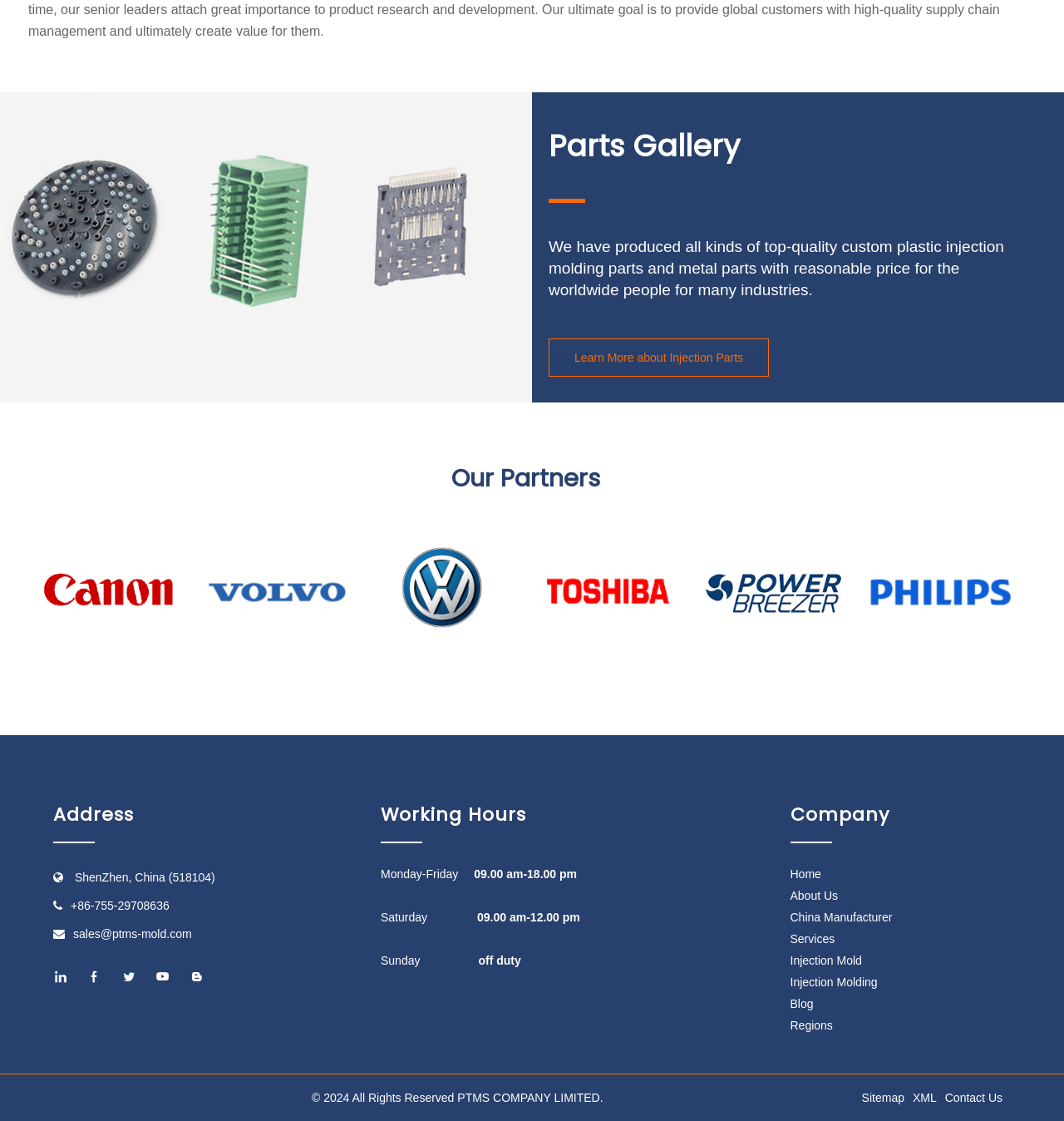What are the company's working hours on Saturday?
Examine the image and give a concise answer in one word or a short phrase.

09.00 am-12.00 pm